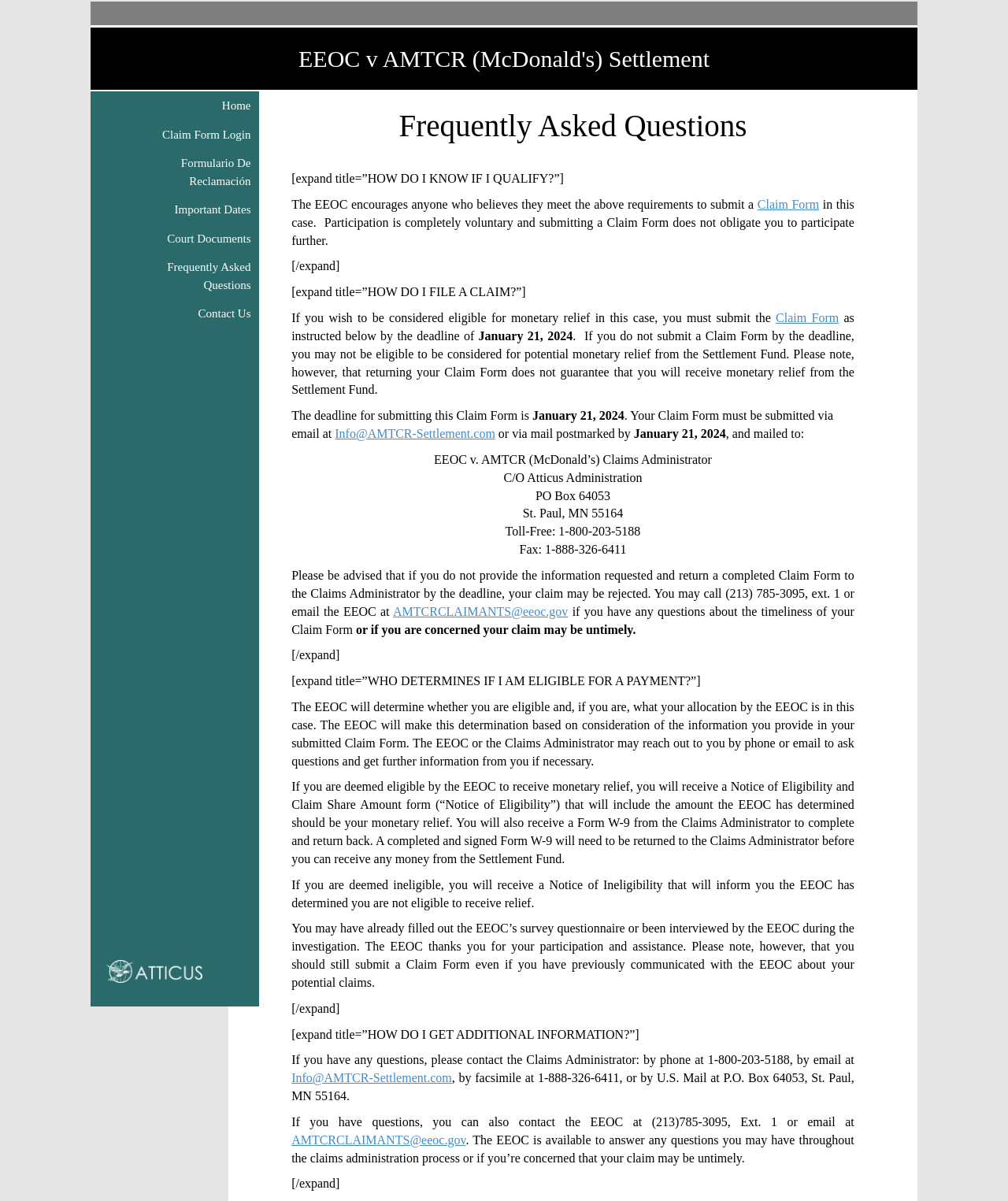Pinpoint the bounding box coordinates of the element to be clicked to execute the instruction: "Click on the 'Frequently Asked Questions' link".

[0.11, 0.212, 0.257, 0.248]